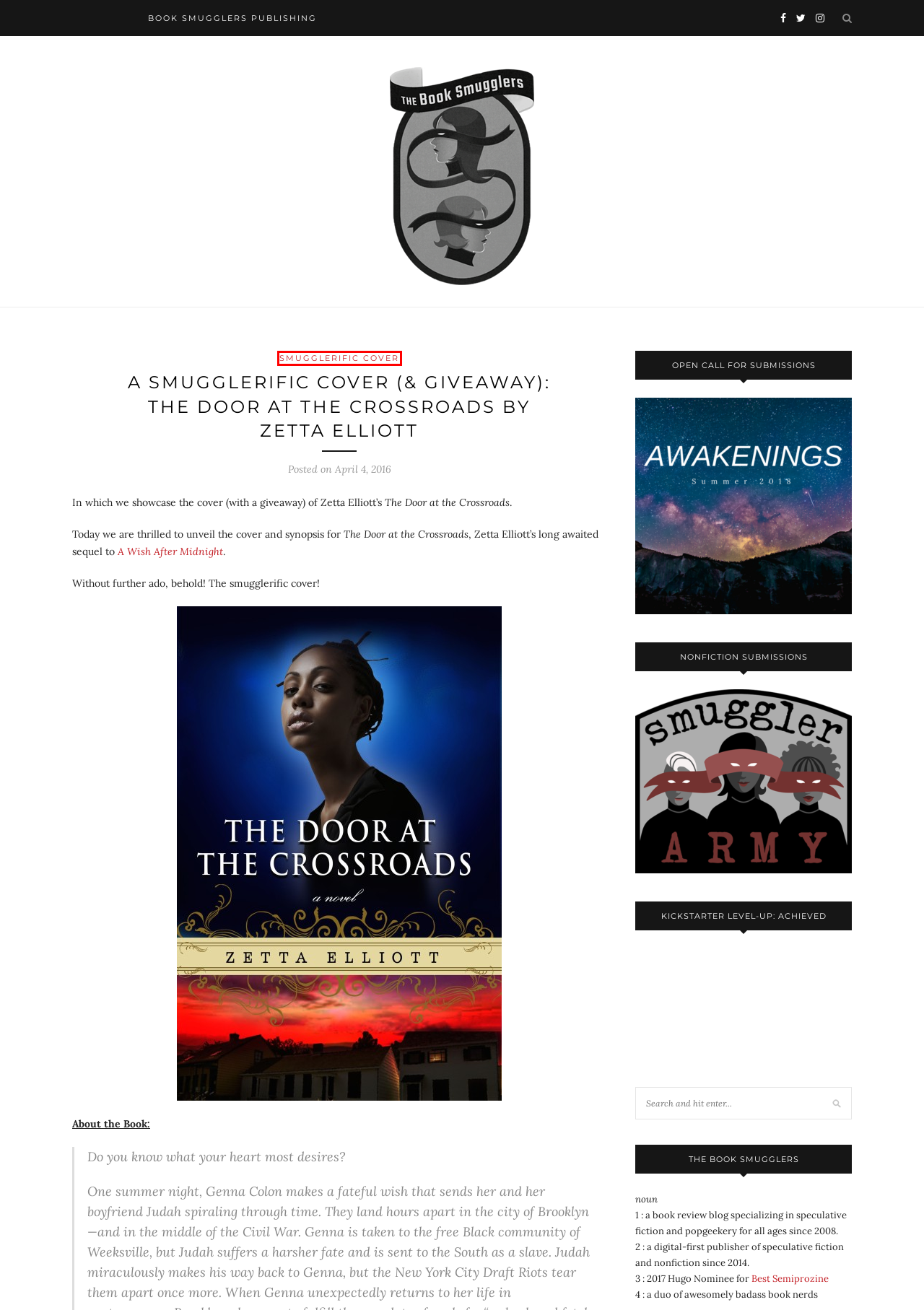You are given a screenshot of a webpage with a red rectangle bounding box around a UI element. Select the webpage description that best matches the new webpage after clicking the element in the bounding box. Here are the candidates:
A. 2017 Hugo Awards | The Hugo Award
B. Joint Review: A Wish After Midnight by Zetta Elliott
C. Open Call for Submissions: Summer 2018
D. The Book Smugglers – Smuggling Since 2007 | Reviewing SF & YA since 2008
E. Announcing an Open Call for Contributors: JOIN THE SMUGGLER ARMY!
F. Mystery – The Book Smugglers
G. Bio |  Zetta Elliott
H. Smugglerific Cover – The Book Smugglers

H